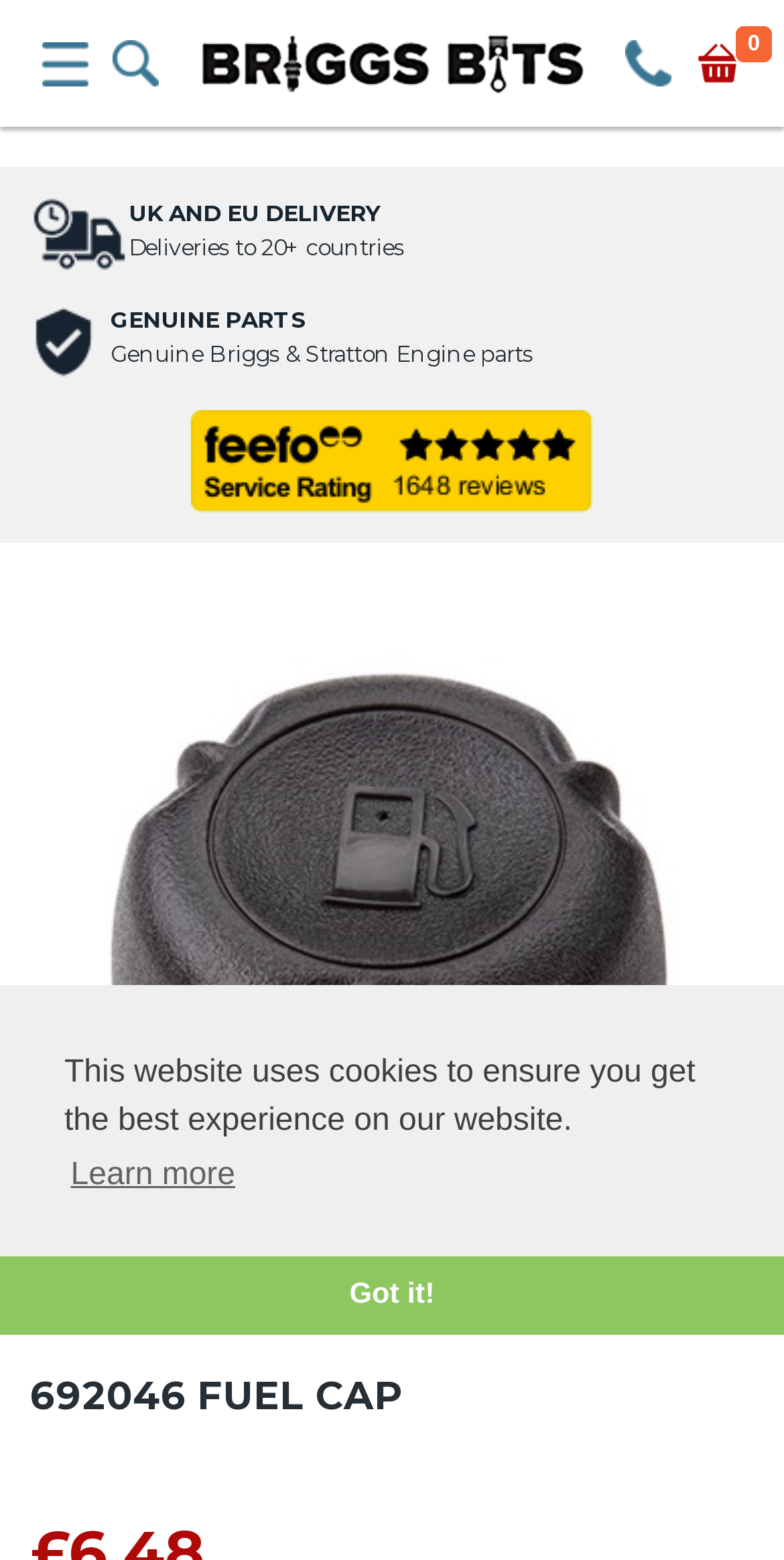Provide the bounding box coordinates in the format (top-left x, top-left y, bottom-right x, bottom-right y). All values are floating point numbers between 0 and 1. Determine the bounding box coordinate of the UI element described as: Got it!

[0.0, 0.805, 1.0, 0.856]